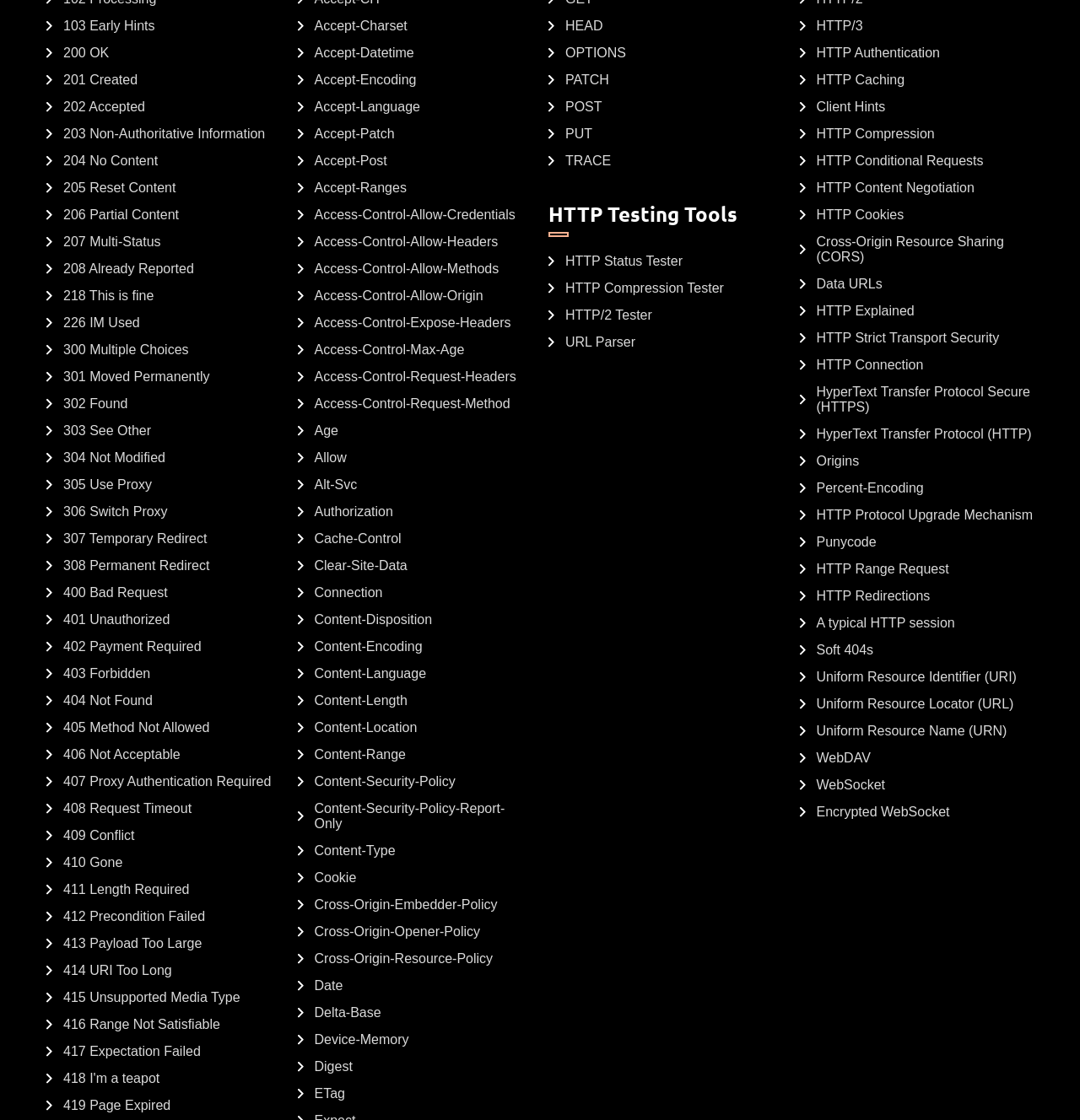What is the HTTP status code for 'Temporary Redirect'?
We need a detailed and exhaustive answer to the question. Please elaborate.

The HTTP status code for 'Temporary Redirect' is '307' which is listed on the webpage, indicated by the bounding box coordinates [0.043, 0.474, 0.192, 0.488].